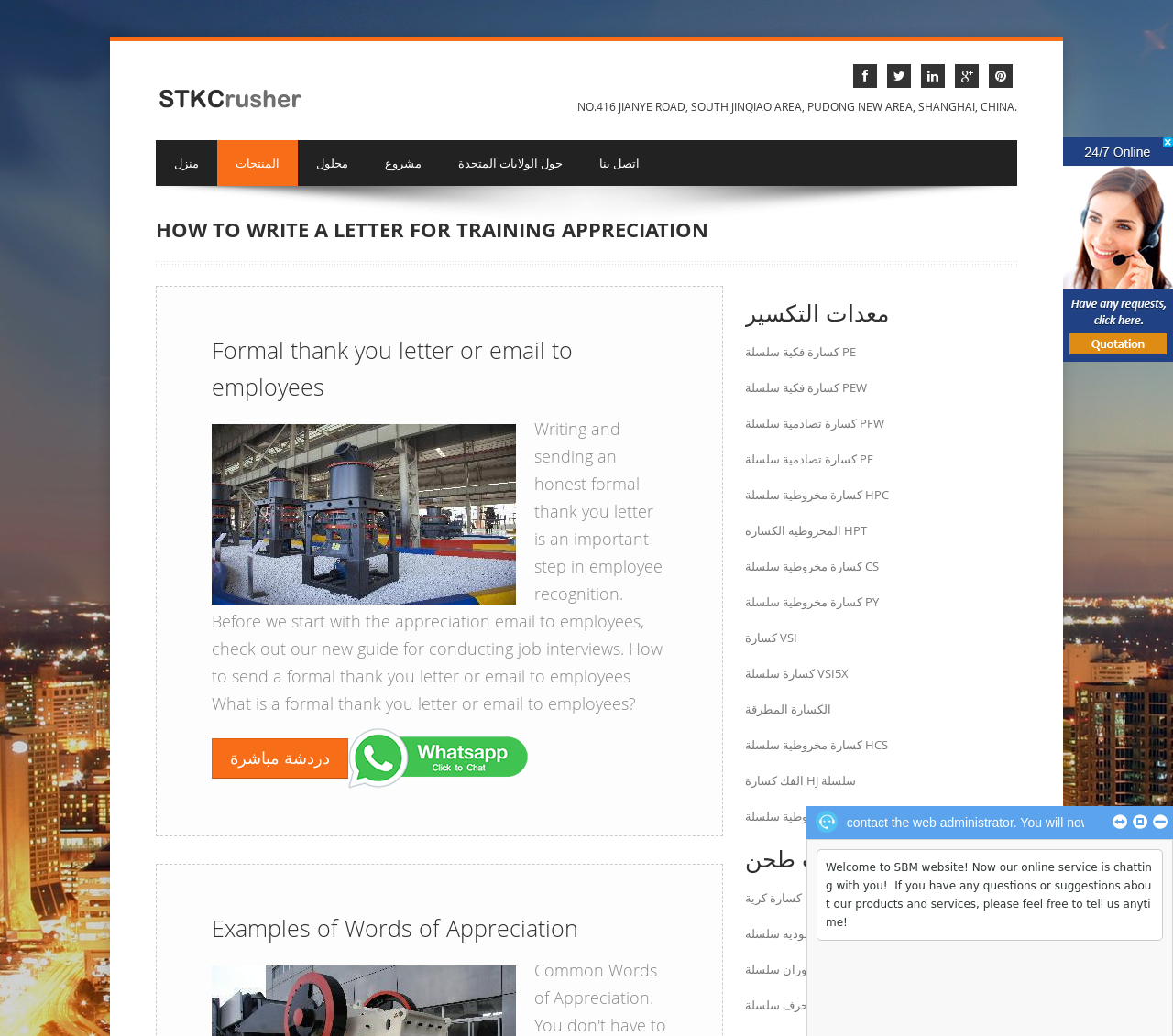Select the bounding box coordinates of the element I need to click to carry out the following instruction: "Click on the link to view crusher equipment".

[0.635, 0.332, 0.729, 0.347]